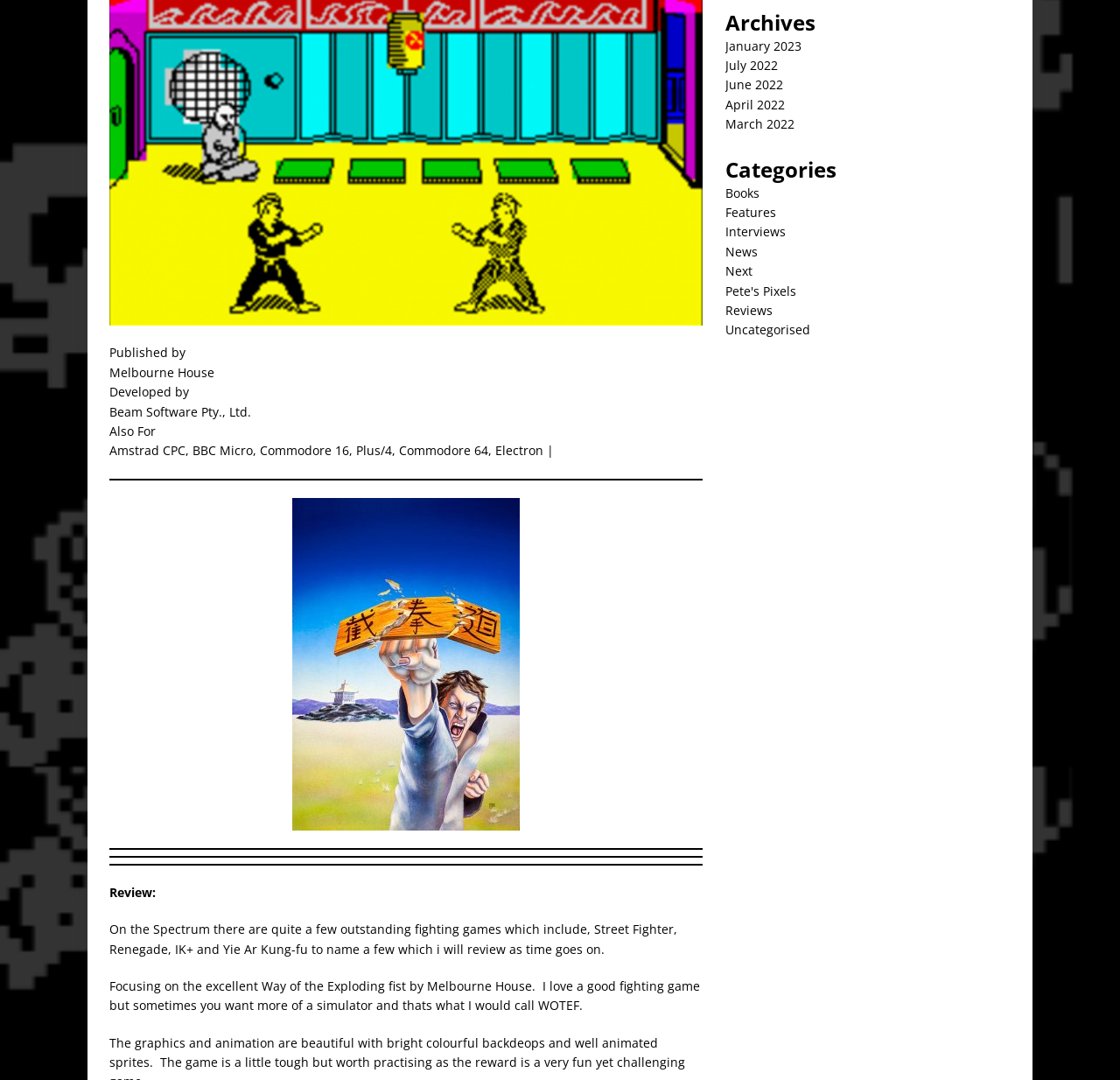Bounding box coordinates are given in the format (top-left x, top-left y, bottom-right x, bottom-right y). All values should be floating point numbers between 0 and 1. Provide the bounding box coordinate for the UI element described as: June 2022

[0.647, 0.071, 0.699, 0.086]